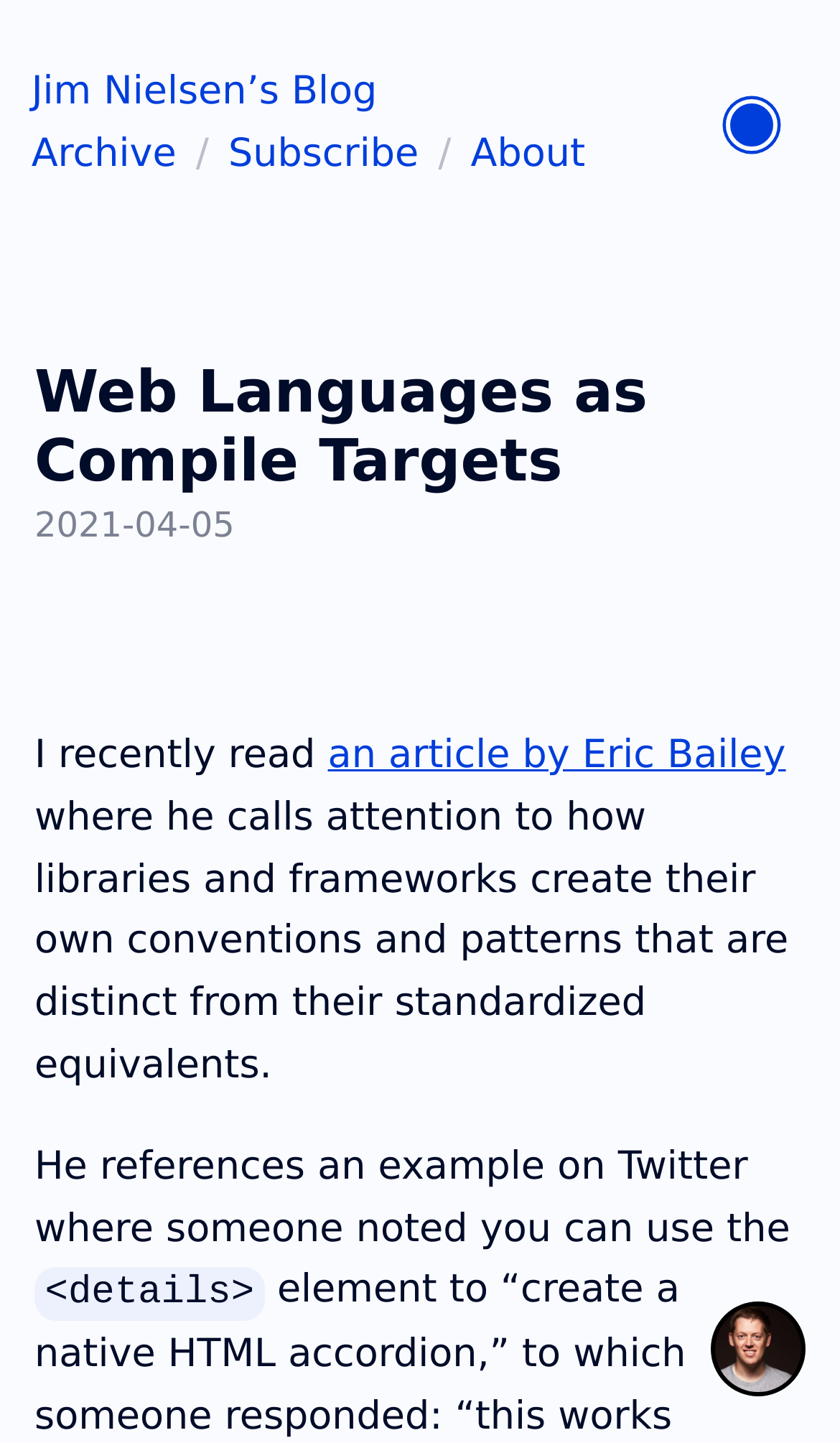What is the topic of the article?
Please analyze the image and answer the question with as much detail as possible.

The topic of the article can be inferred from the main heading, which says 'Web Languages as Compile Targets'. This suggests that the article is about using web languages as compile targets.